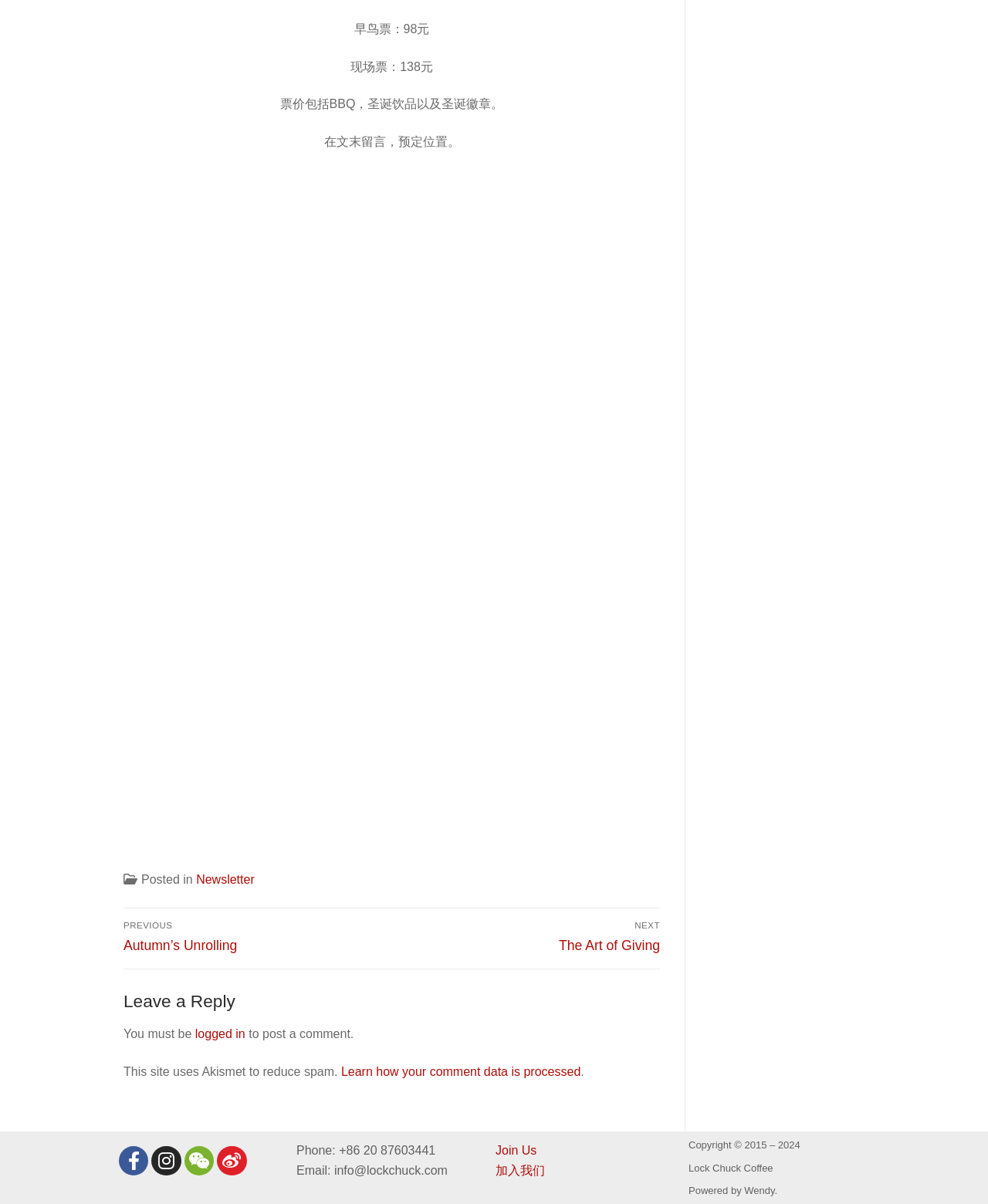Identify the bounding box coordinates of the clickable region to carry out the given instruction: "Click the 'Previous post: Autumn’s Unrolling' link".

[0.125, 0.765, 0.391, 0.791]